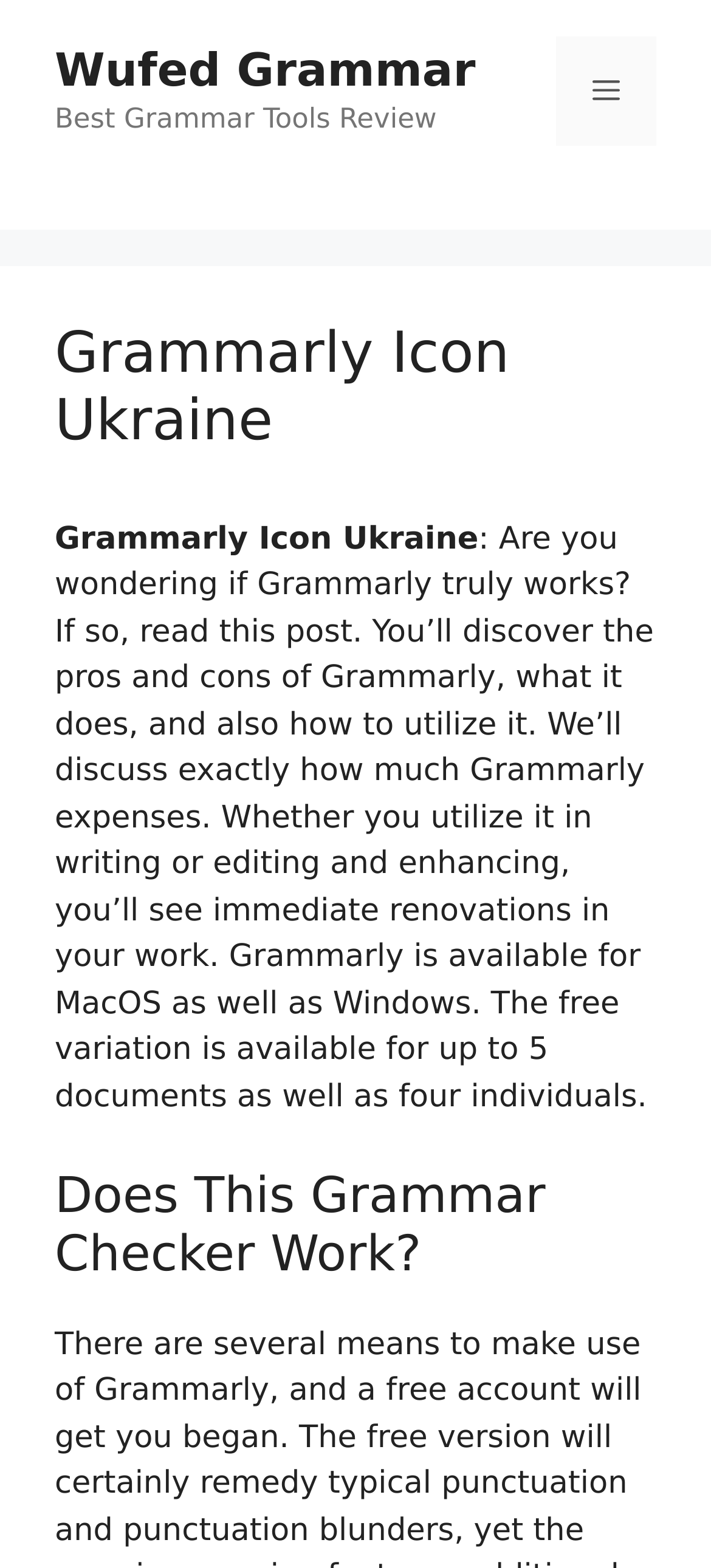Illustrate the webpage's structure and main components comprehensively.

The webpage is about Grammarly, a writing and editing tool, with a focus on its effectiveness and features. At the top, there is a banner with the site's name, accompanied by a link to "Wufed Grammar" and a static text "Best Grammar Tools Review". On the right side of the banner, there is a mobile toggle navigation button labeled "Menu".

Below the banner, there is a header section with a heading that reads "Grammarly Icon Ukraine". This is followed by a block of text that summarizes the content of the page, which discusses the pros and cons of Grammarly, its features, and pricing. The text also mentions that Grammarly is available for both MacOS and Windows, with a free version that can be used for up to 5 documents and 4 individuals.

Further down the page, there is another heading that asks "Does This Grammar Checker Work?", which likely introduces a section that explores the effectiveness of Grammarly as a grammar checker.